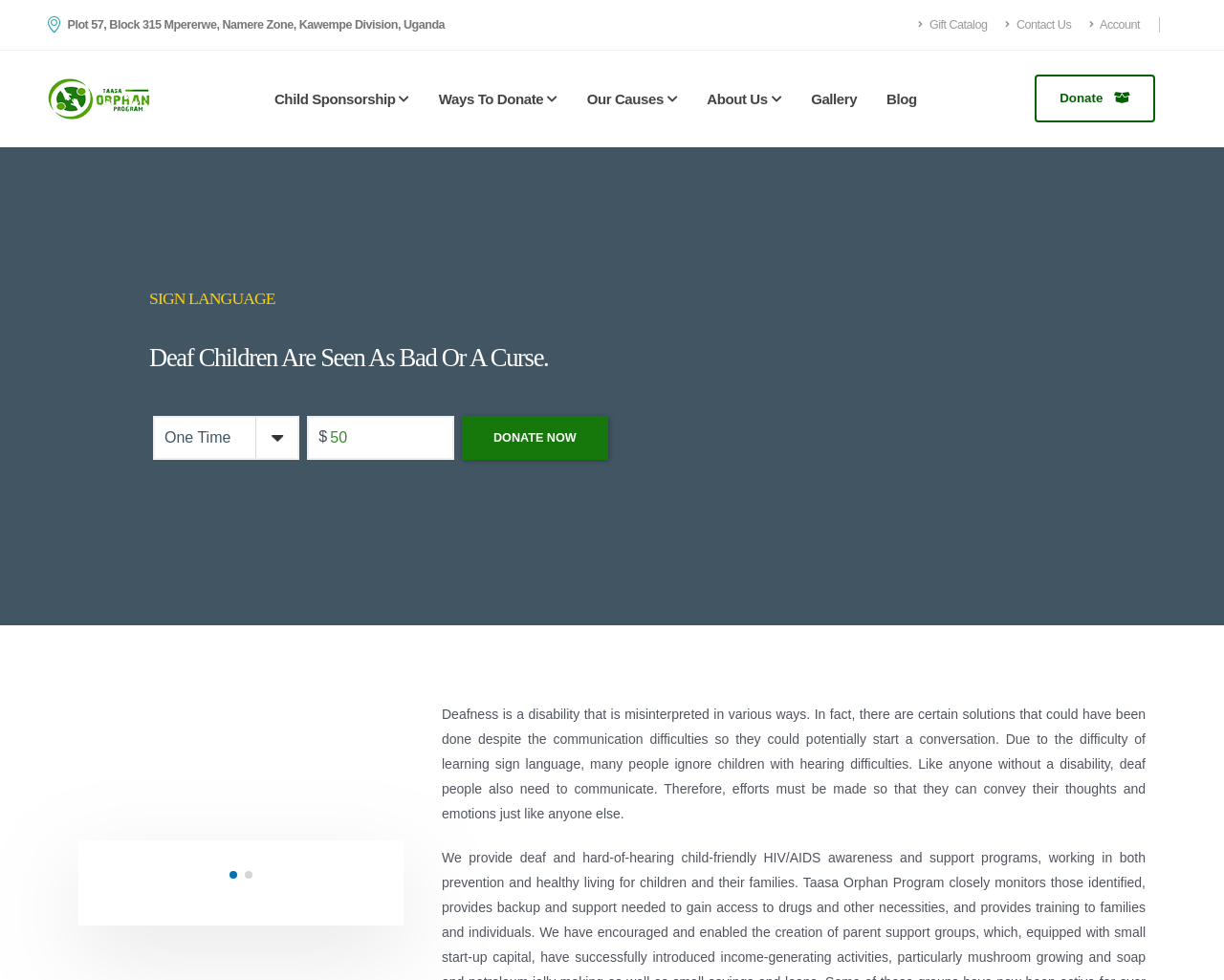Please provide a brief answer to the question using only one word or phrase: 
How many links are there in the top navigation menu?

7